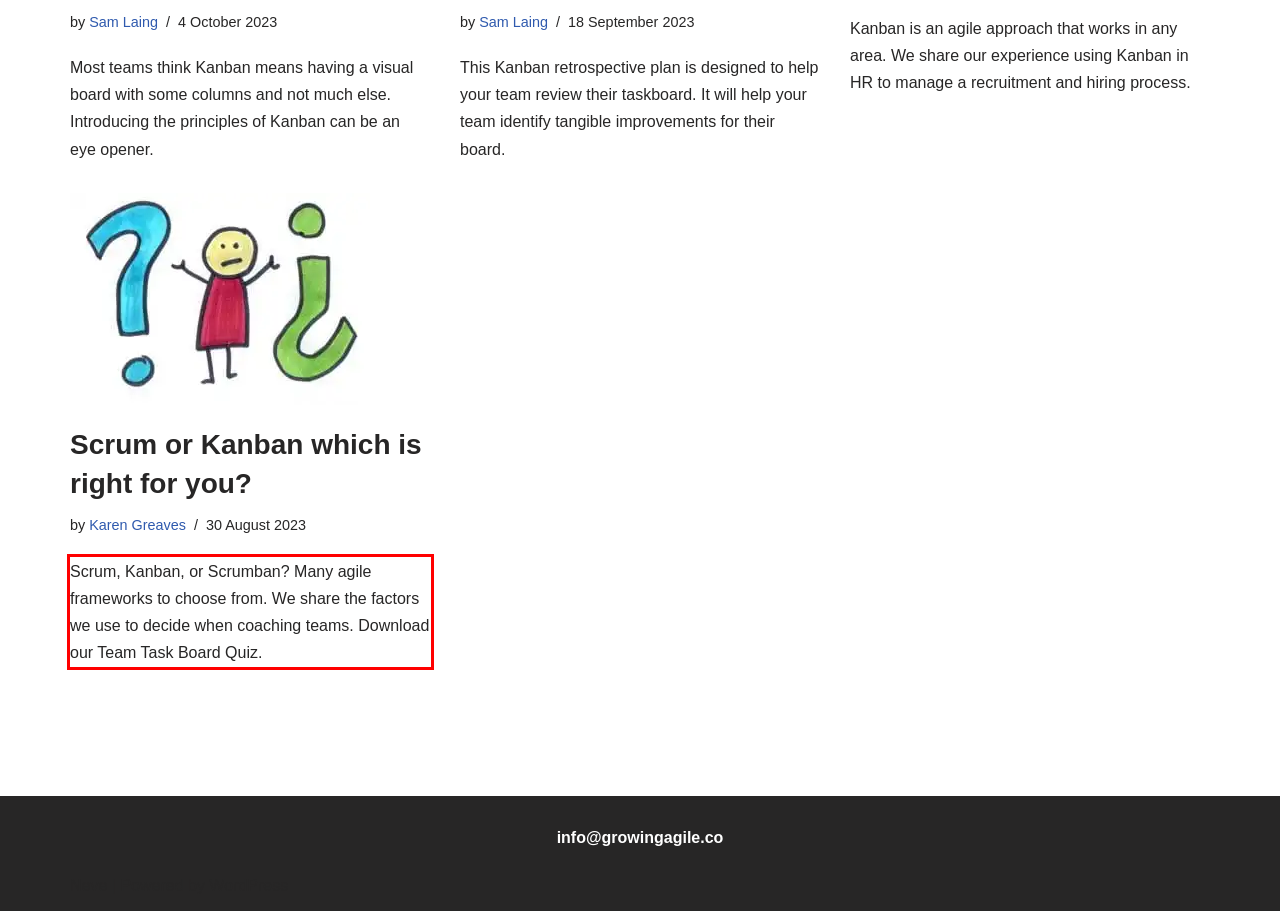Please look at the webpage screenshot and extract the text enclosed by the red bounding box.

Scrum, Kanban, or Scrumban? Many agile frameworks to choose from. We share the factors we use to decide when coaching teams. Download our Team Task Board Quiz.